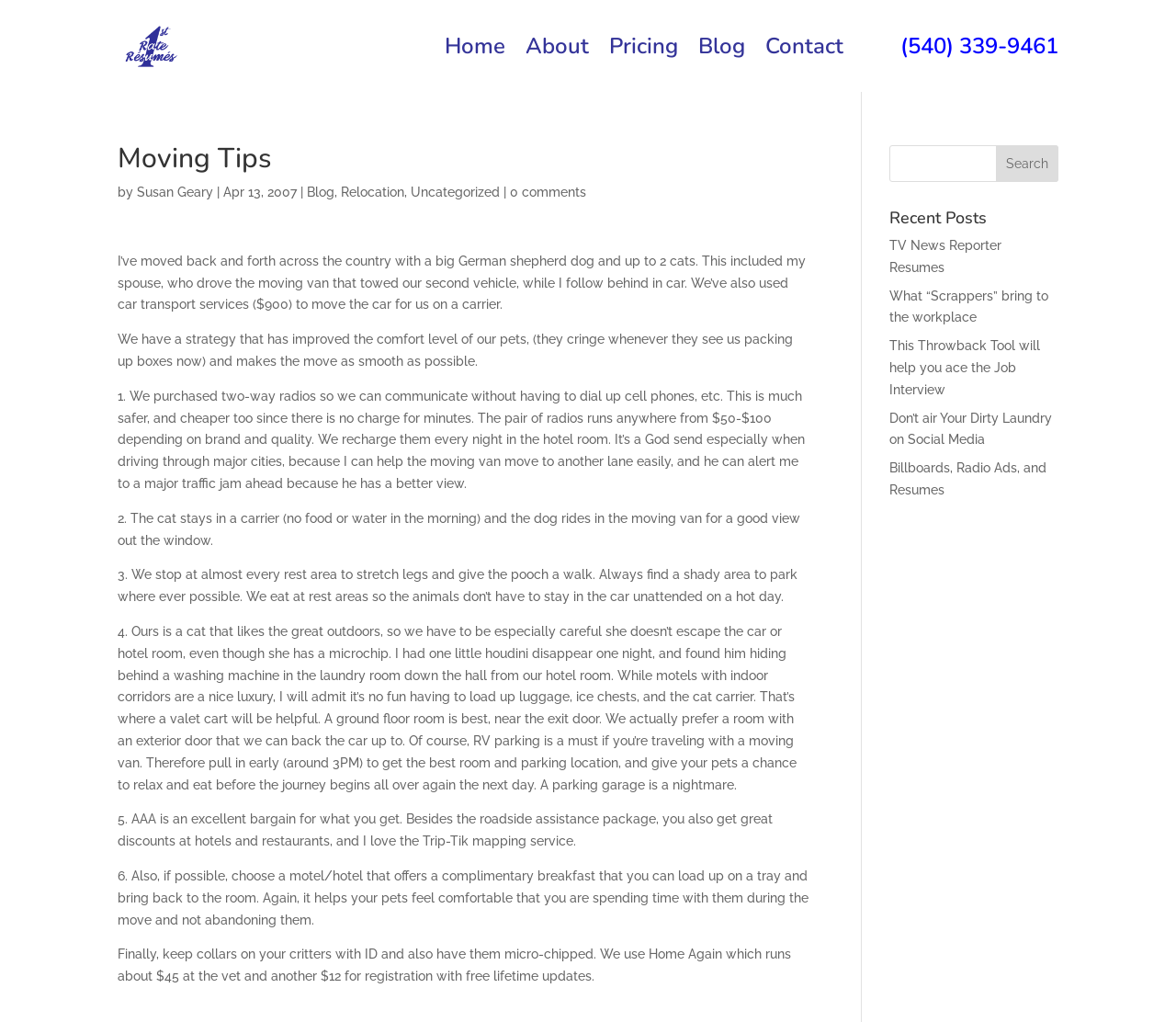Identify the bounding box for the UI element described as: "Billboards, Radio Ads, and Resumes". The coordinates should be four float numbers between 0 and 1, i.e., [left, top, right, bottom].

[0.756, 0.451, 0.89, 0.486]